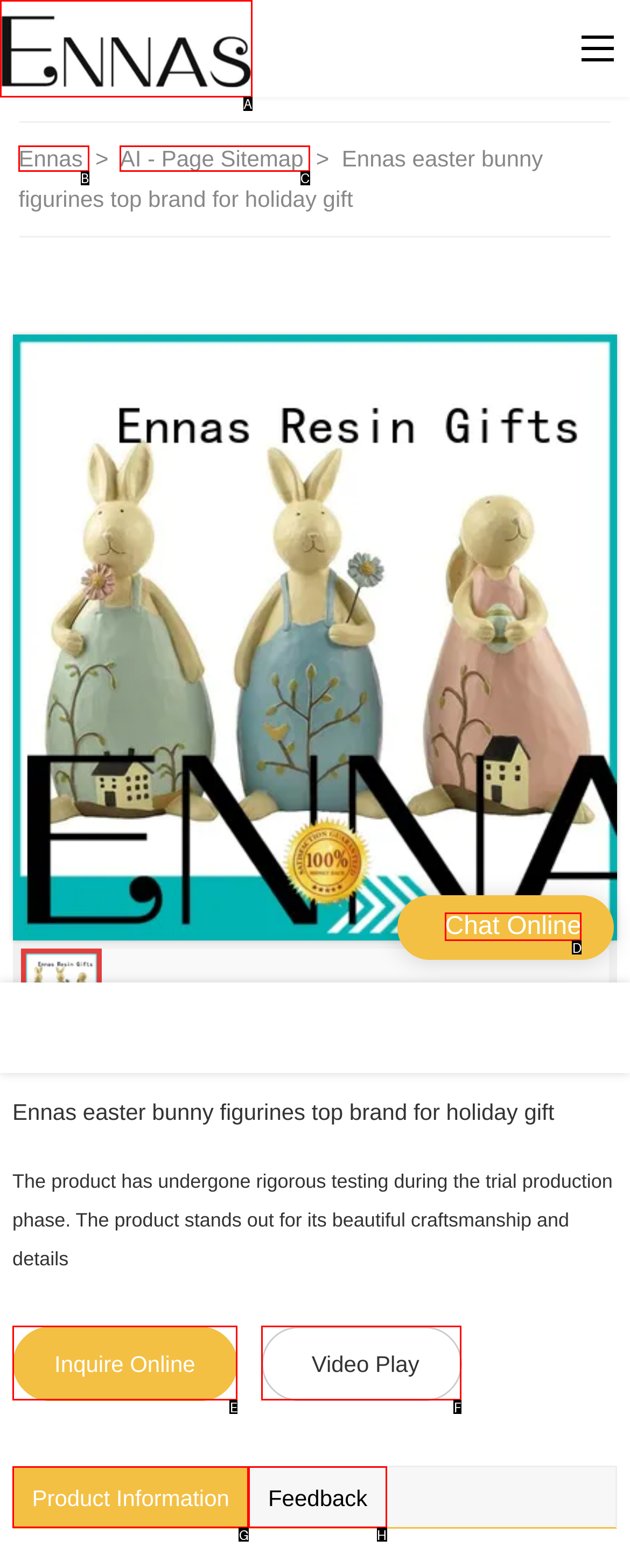What option should I click on to execute the task: Chat with customer support online? Give the letter from the available choices.

D